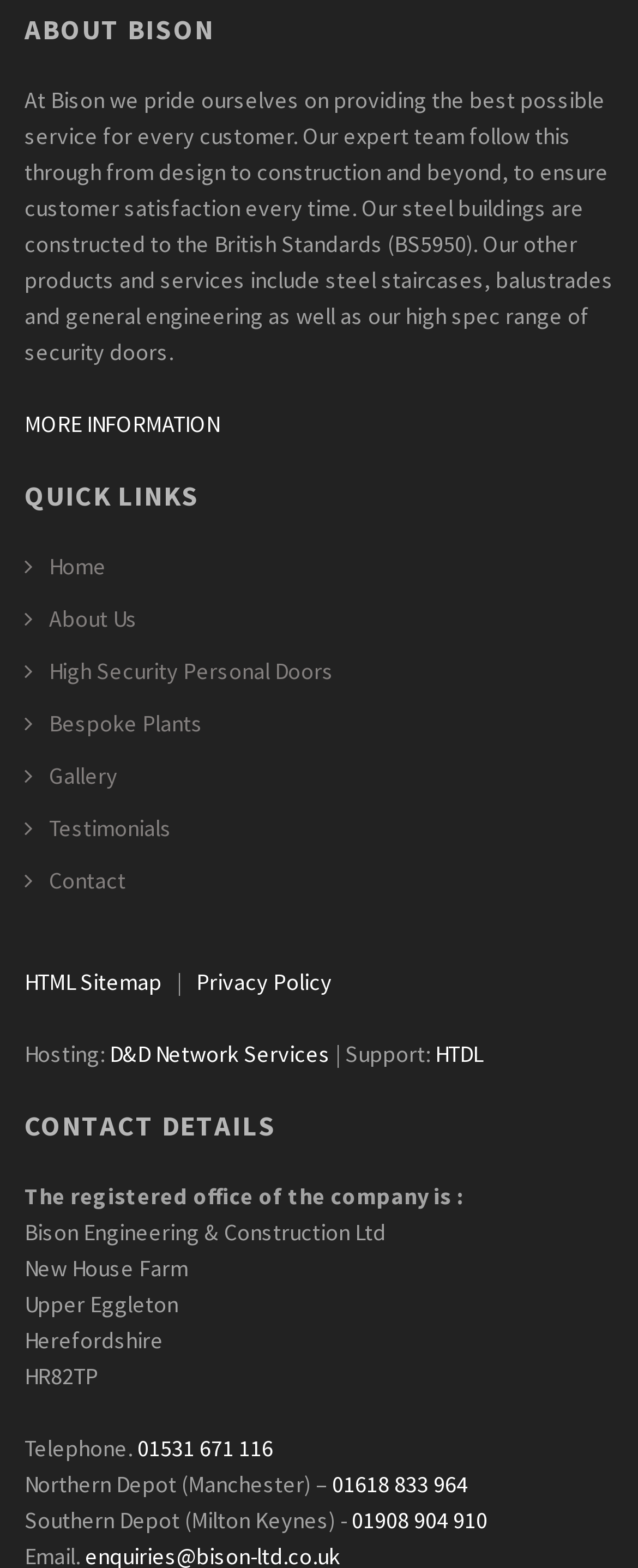What is the company's name?
Based on the image, provide a one-word or brief-phrase response.

Bison Engineering & Construction Ltd